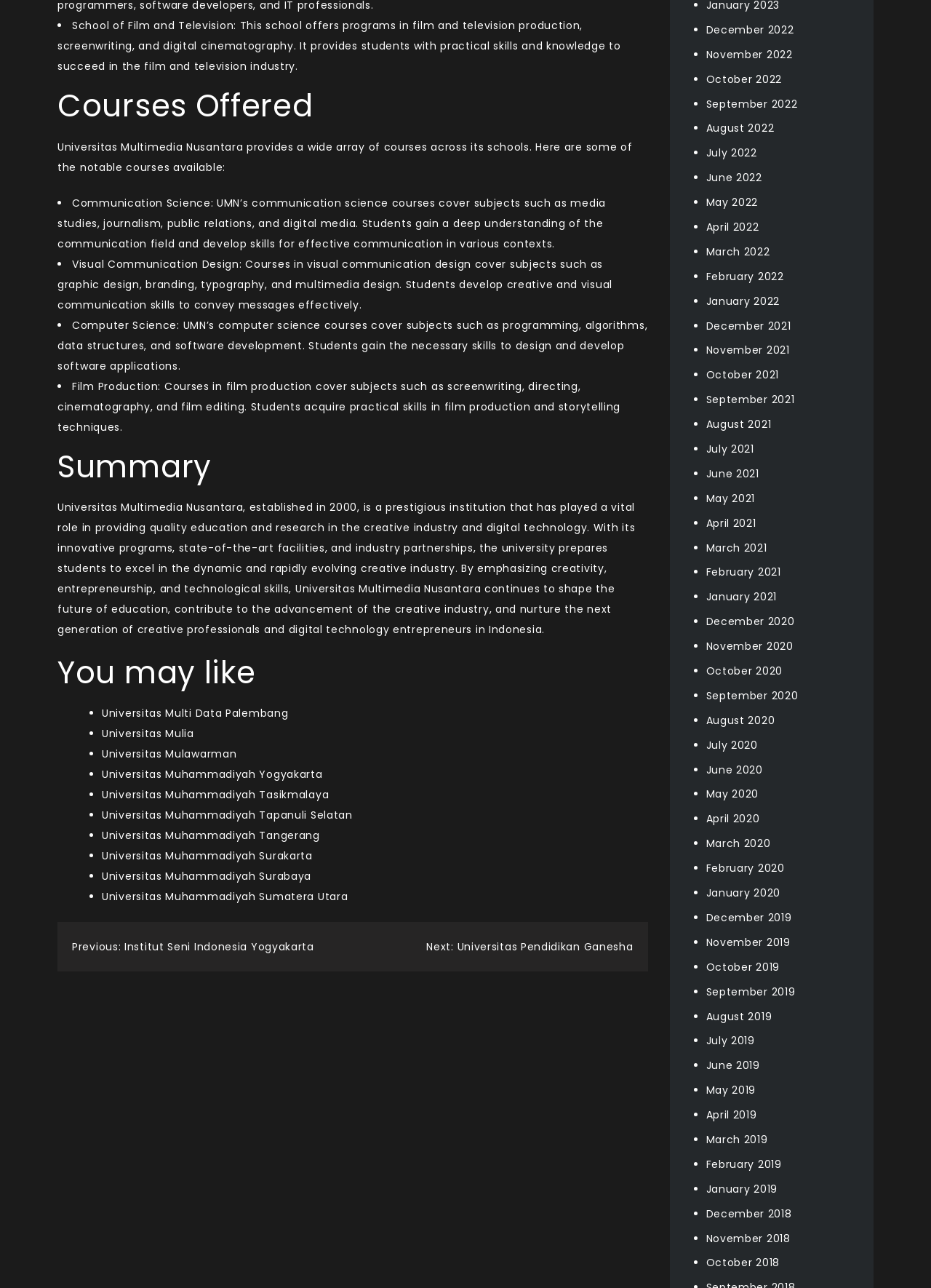Answer succinctly with a single word or phrase:
What are the subjects covered in Communication Science courses?

media studies, journalism, public relations, and digital media